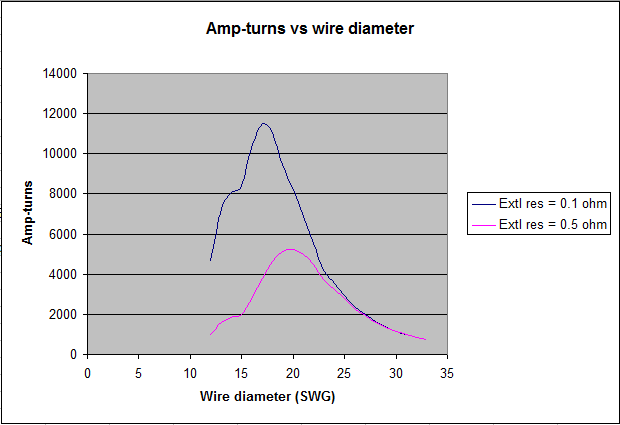What is the purpose of the shaded background in the graph?
Answer the question in as much detail as possible.

According to the caption, the shaded background of the graph enhances readability, which implies that the purpose of the shaded background is to make the graph easier to read and understand.